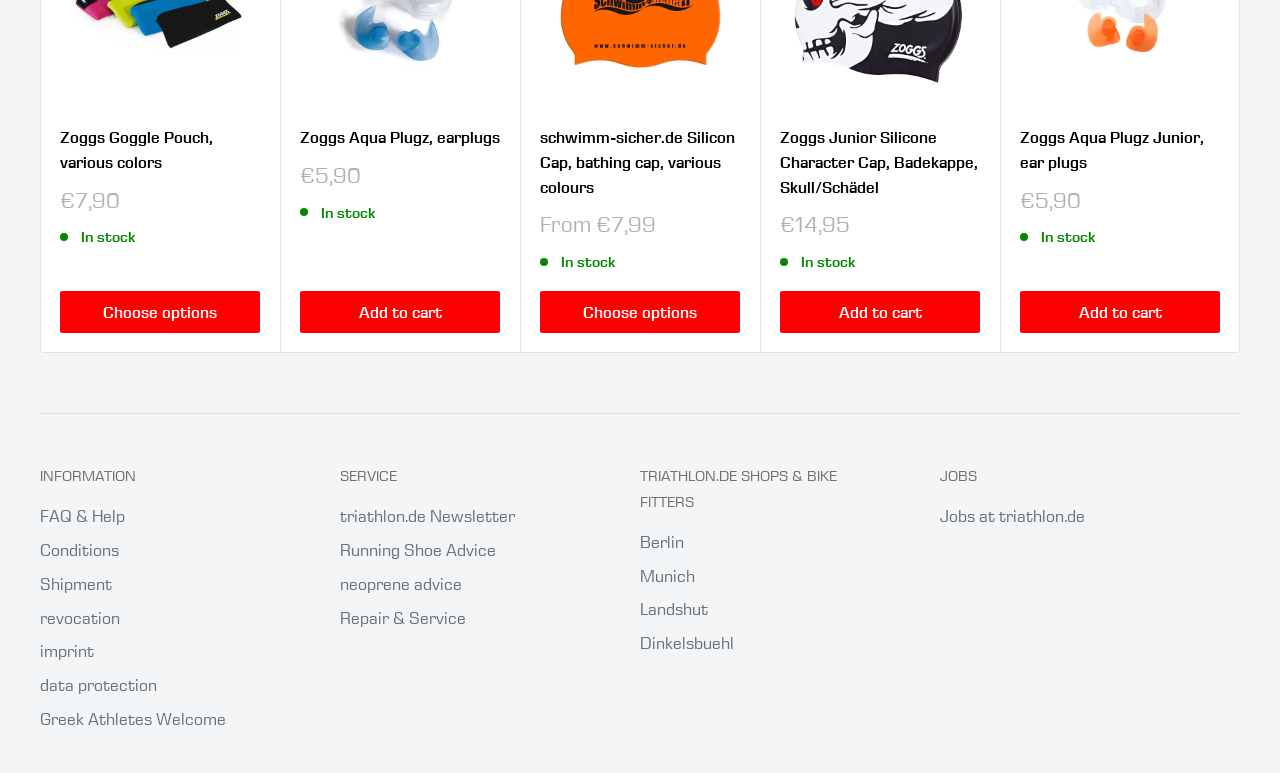Identify the bounding box coordinates of the clickable region necessary to fulfill the following instruction: "Visit the item owner's website". The bounding box coordinates should be four float numbers between 0 and 1, i.e., [left, top, right, bottom].

None